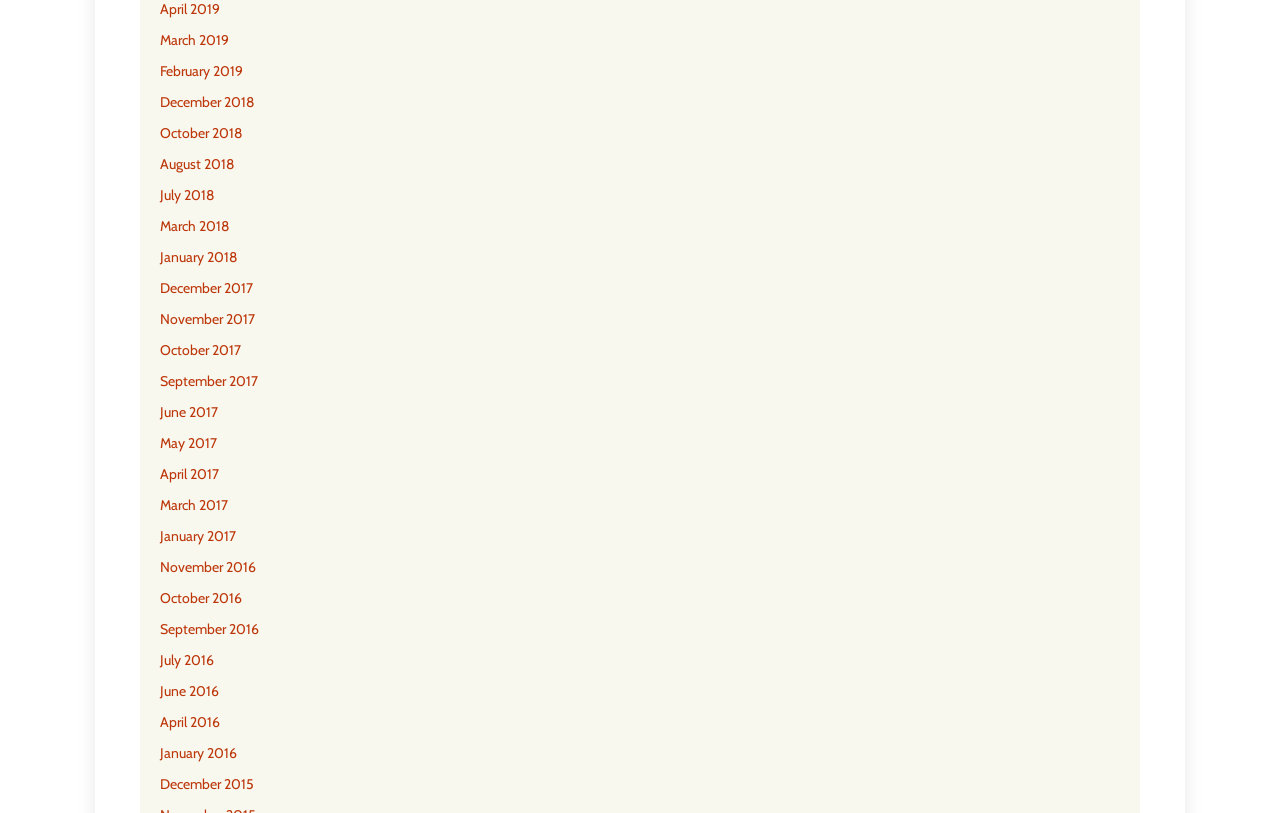Answer the question below using just one word or a short phrase: 
What is the earliest month listed?

January 2016